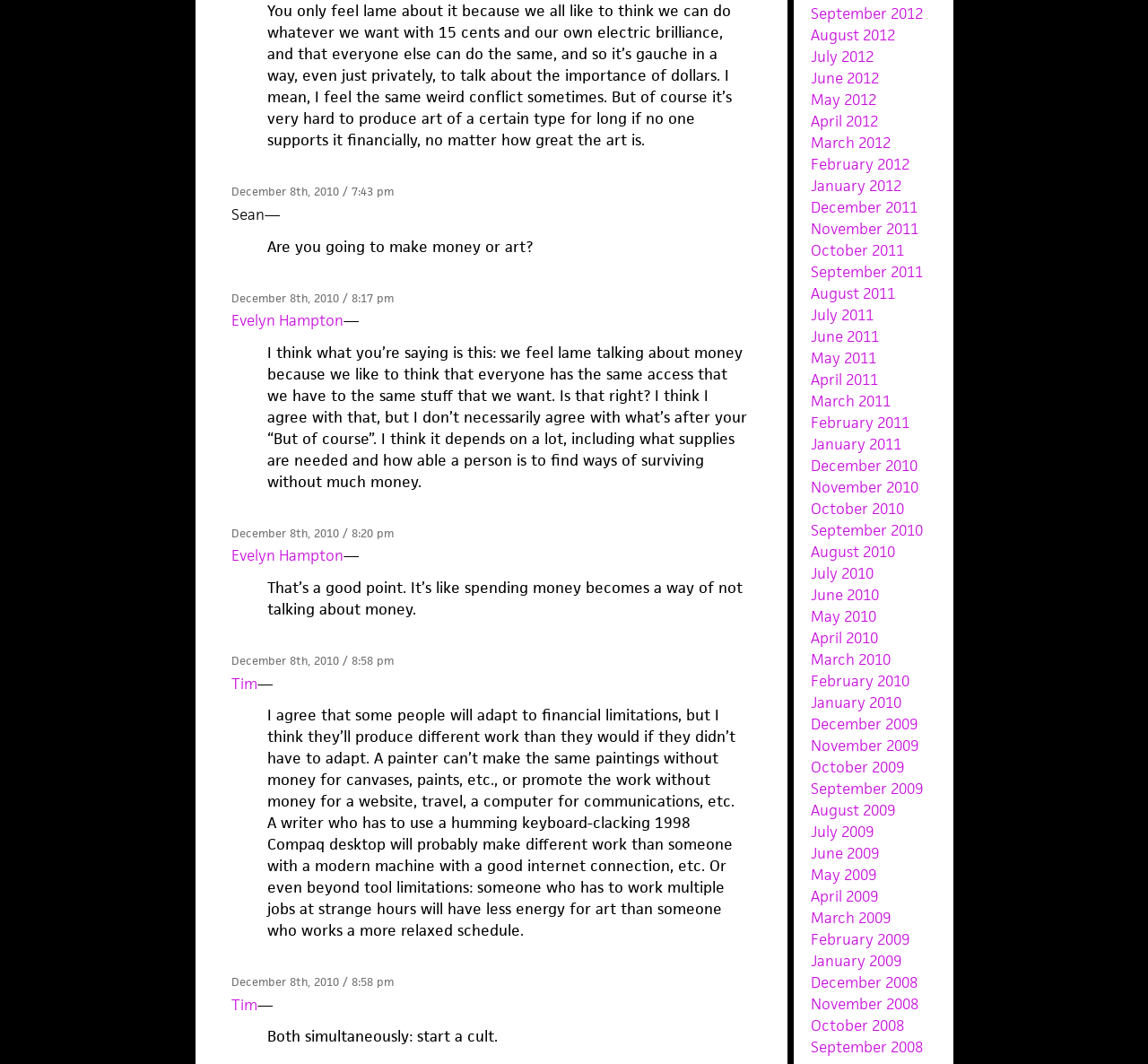How many comments are there in this webpage?
Using the image, provide a detailed and thorough answer to the question.

I counted the number of comments by looking at the StaticText elements with names like 'Sean —', 'Evelyn Hampton —', etc. and found 7 of them.